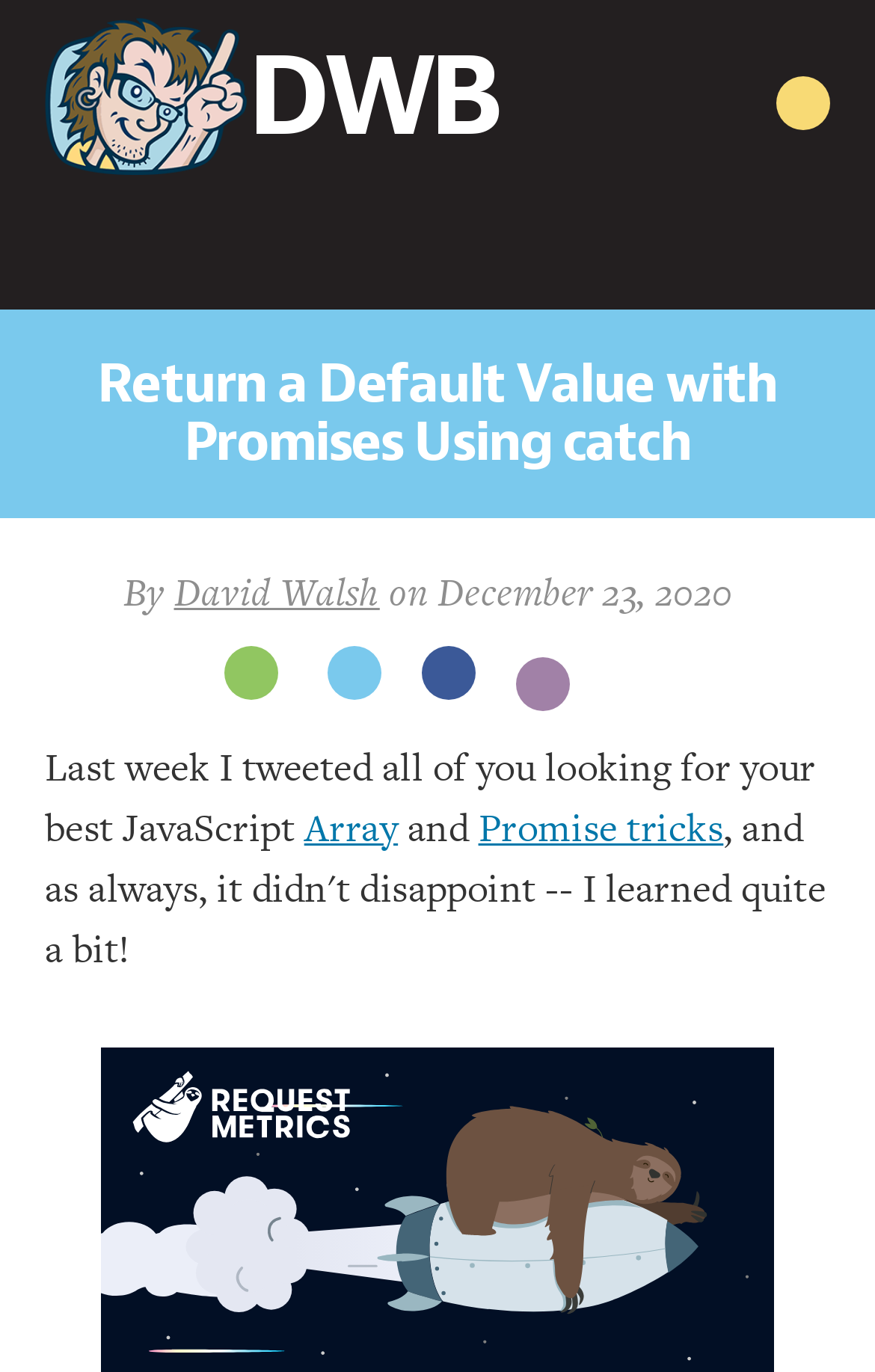Show the bounding box coordinates of the element that should be clicked to complete the task: "Click on the link to David Walsh's profile".

[0.199, 0.412, 0.434, 0.451]